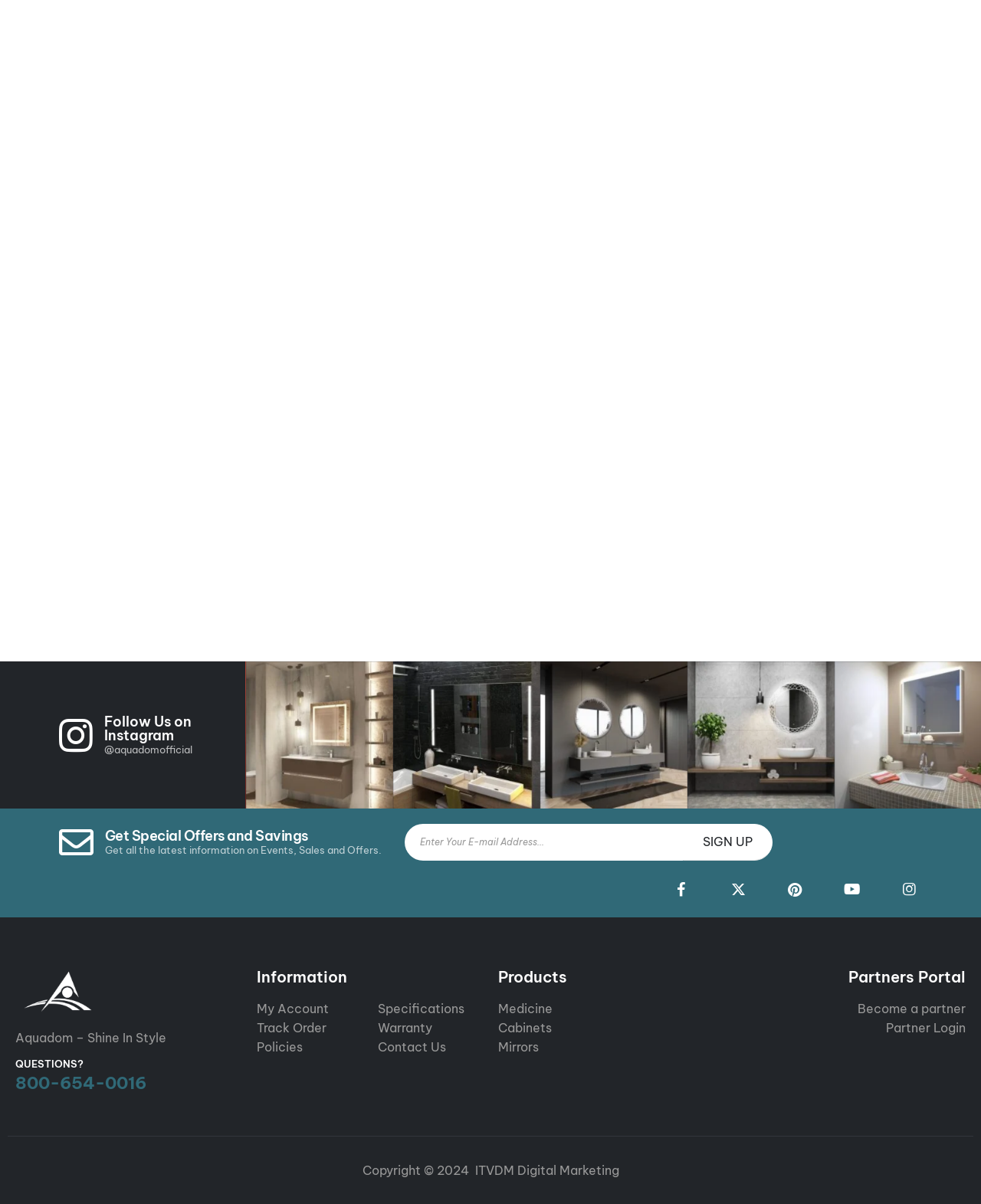Please identify the bounding box coordinates of the area that needs to be clicked to fulfill the following instruction: "Visit Facebook page."

[0.683, 0.729, 0.706, 0.748]